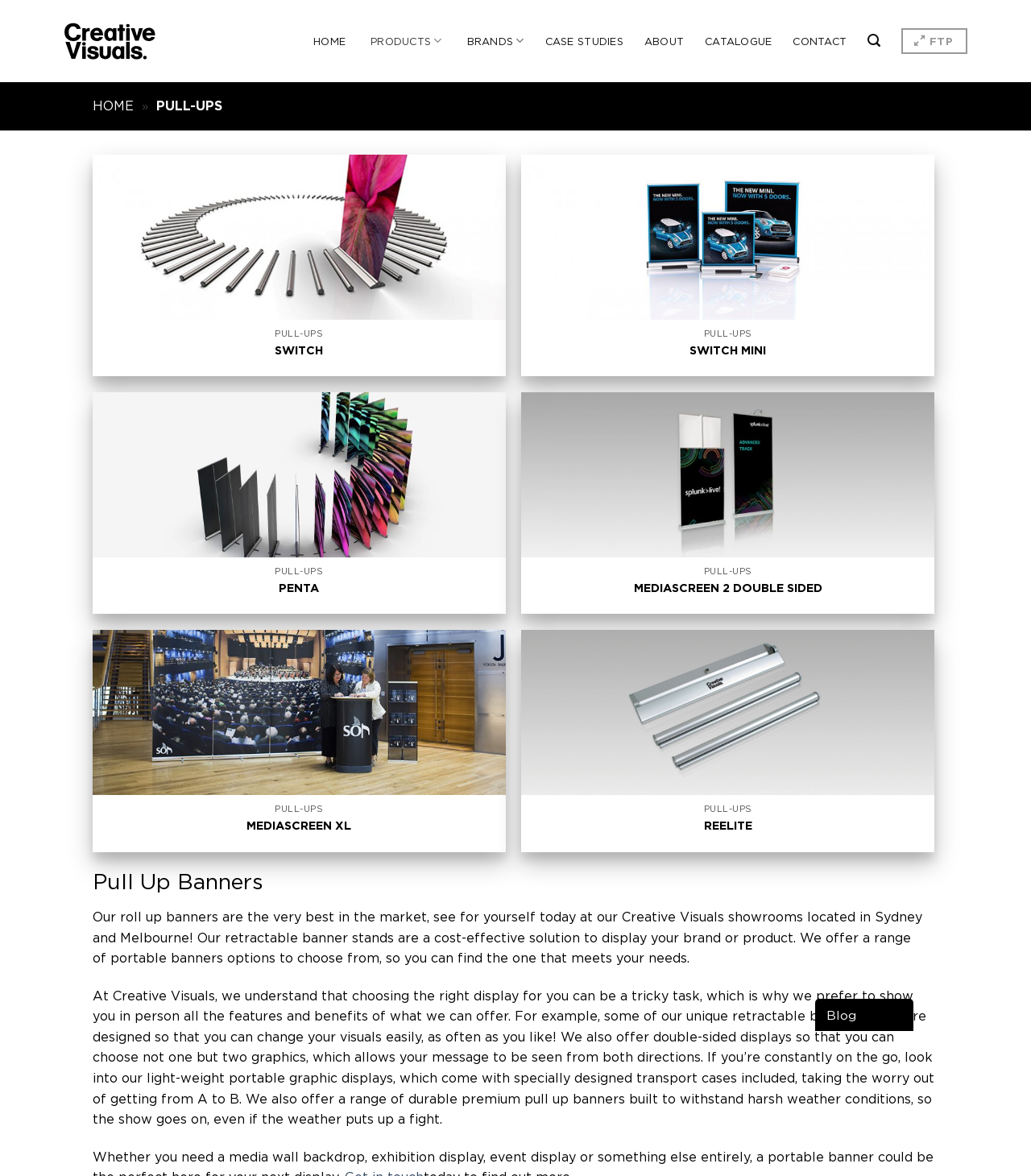Using the description: "Mediascreen 2 Double Sided", determine the UI element's bounding box coordinates. Ensure the coordinates are in the format of four float numbers between 0 and 1, i.e., [left, top, right, bottom].

[0.615, 0.494, 0.797, 0.506]